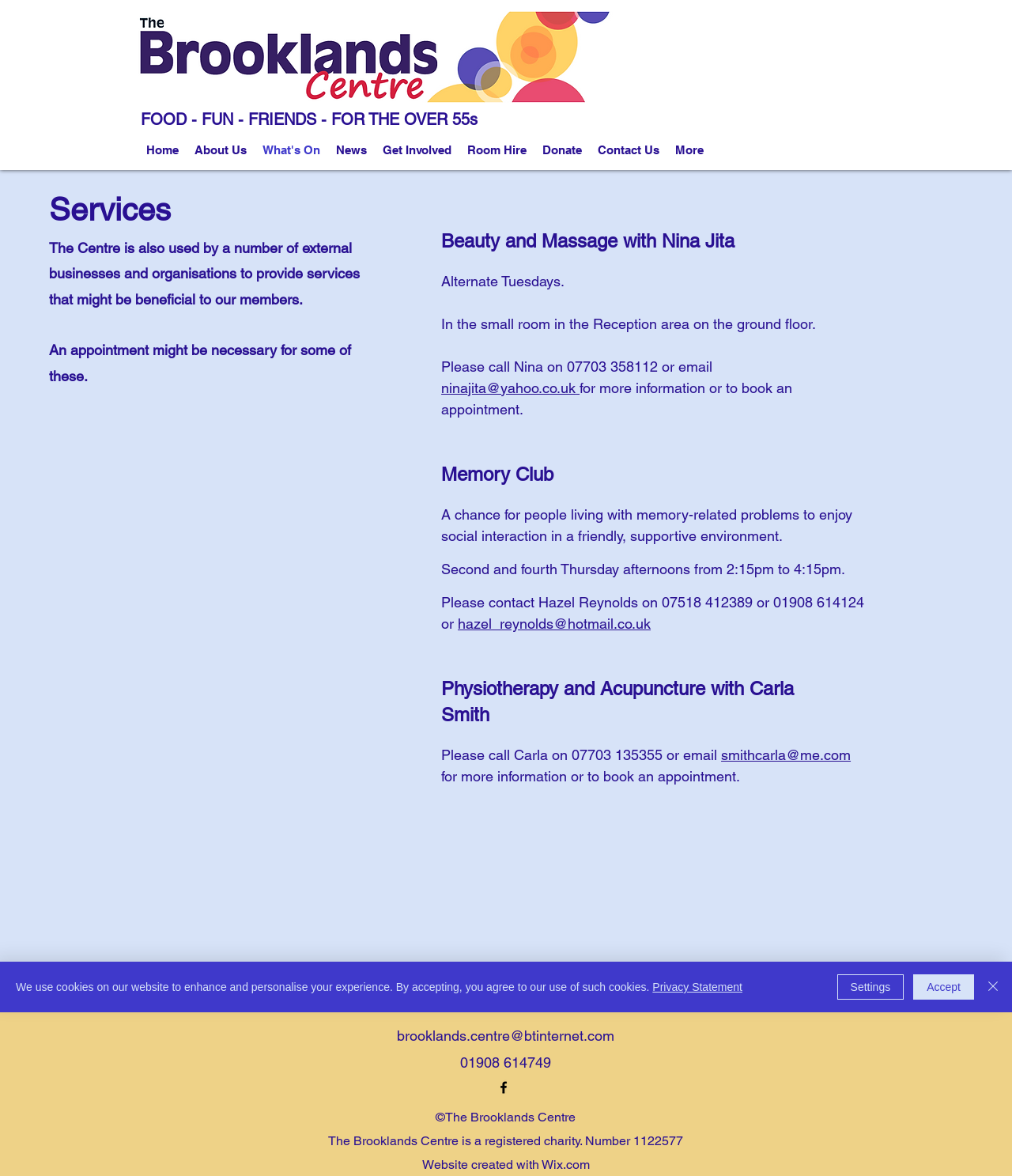How can I contact Nina Jita for Beauty and Massage services?
Kindly offer a comprehensive and detailed response to the question.

To find the contact information of Nina Jita, I looked at the section describing the Beauty and Massage services. It mentions that Nina Jita can be contacted at 07703 358112 or via email at ninajita@yahoo.co.uk.